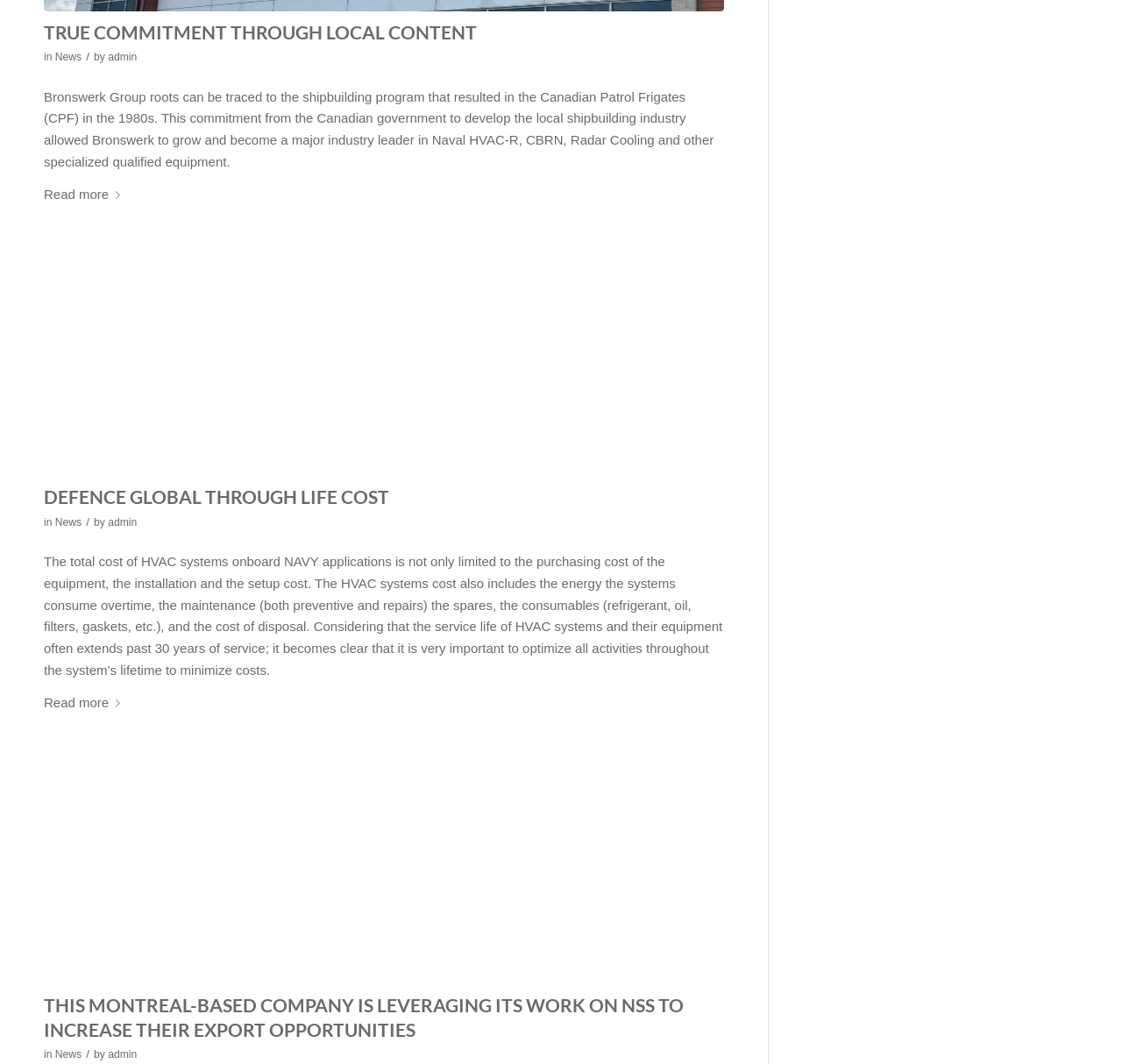Give a one-word or short phrase answer to the question: 
What is the cost of HVAC systems onboard NAVY applications?

not only purchasing cost